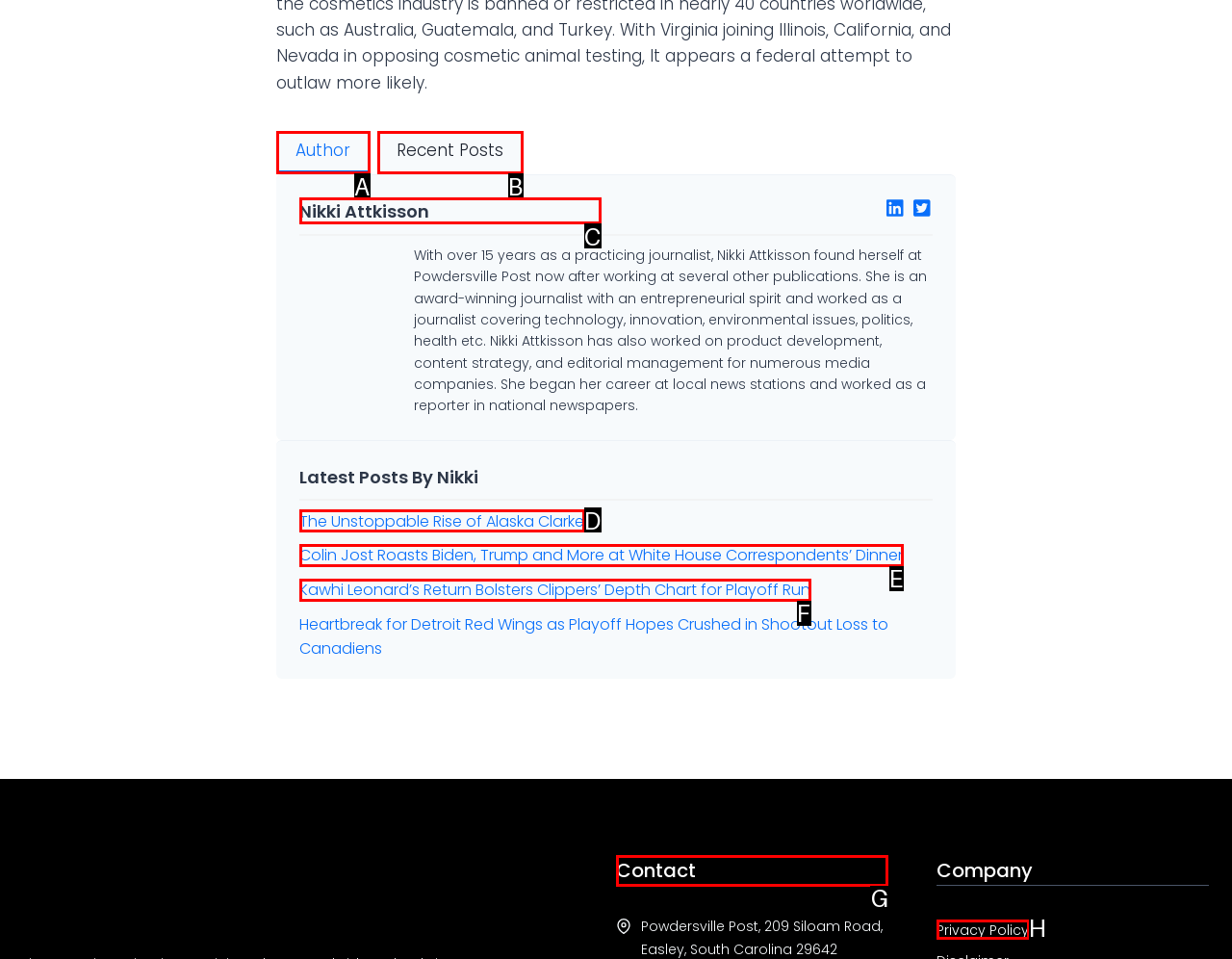Decide which UI element to click to accomplish the task: Contact Powdersville Post
Respond with the corresponding option letter.

G